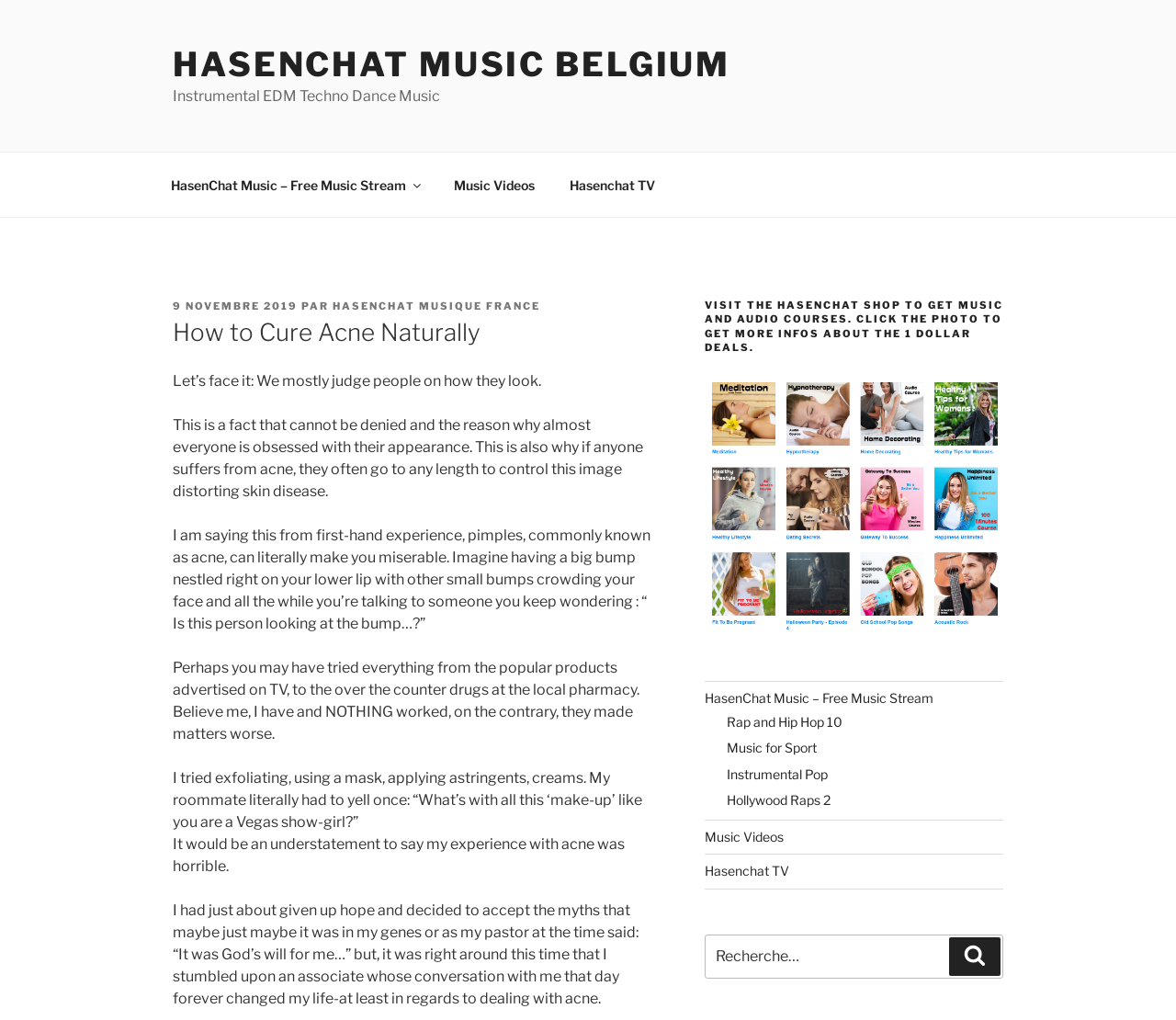What is the purpose of the 'Visit the HasenChat Shop' link?
Please provide a detailed answer to the question.

The purpose of the 'Visit the HasenChat Shop' link can be determined by reading the text 'VISIT THE HASENCHAT SHOP TO GET MUSIC AND AUDIO COURSES. CLICK THE PHOTO TO GET MORE INFOS ABOUT THE 1 DOLLAR DEALS.' which suggests that the link leads to a shop where users can purchase music and audio courses.